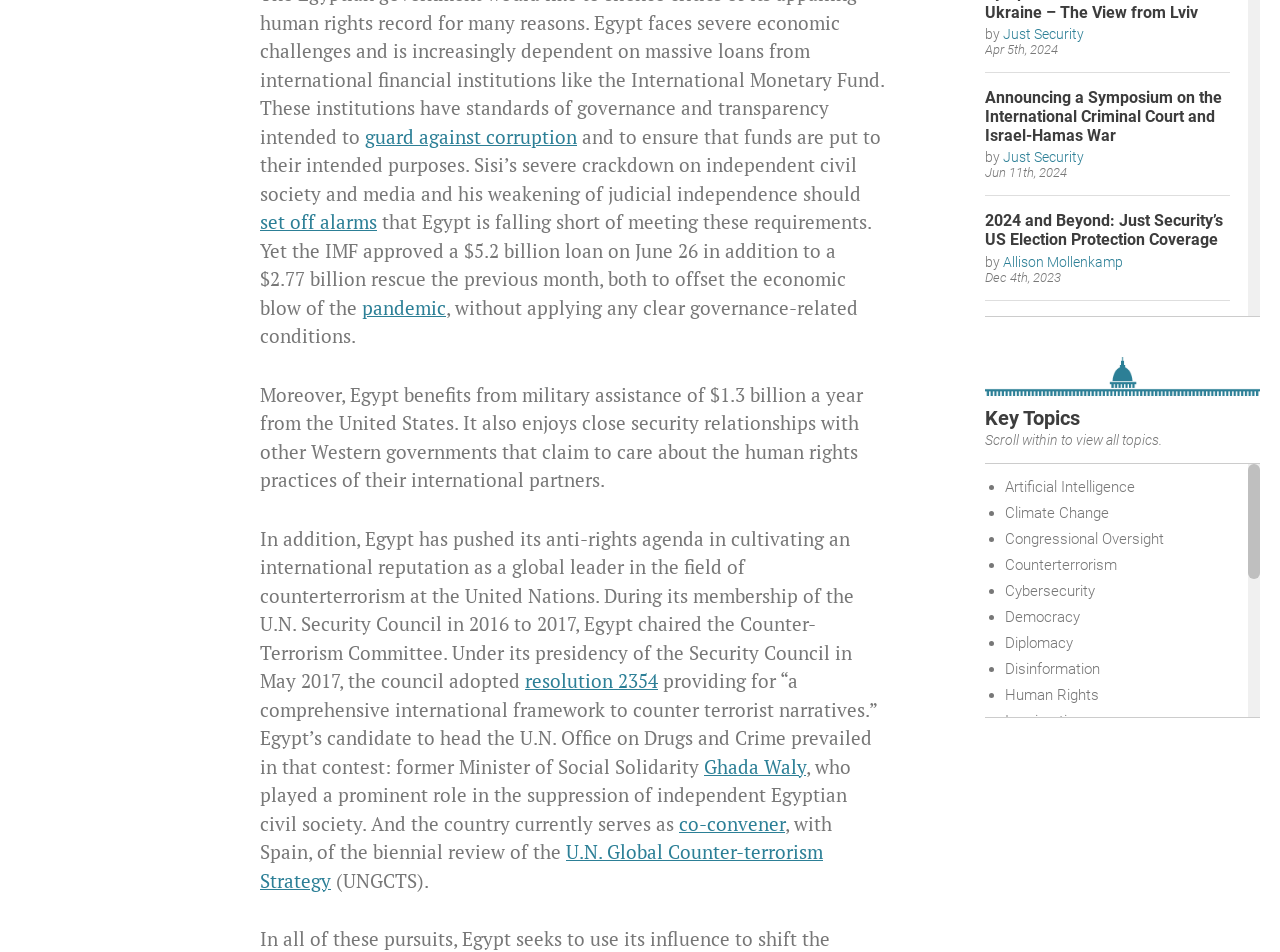Can you specify the bounding box coordinates for the region that should be clicked to fulfill this instruction: "read the article 'UN Recognition to Mark the Srebrenica Genocide Is Only the Beginning'".

[0.77, 0.136, 0.961, 0.196]